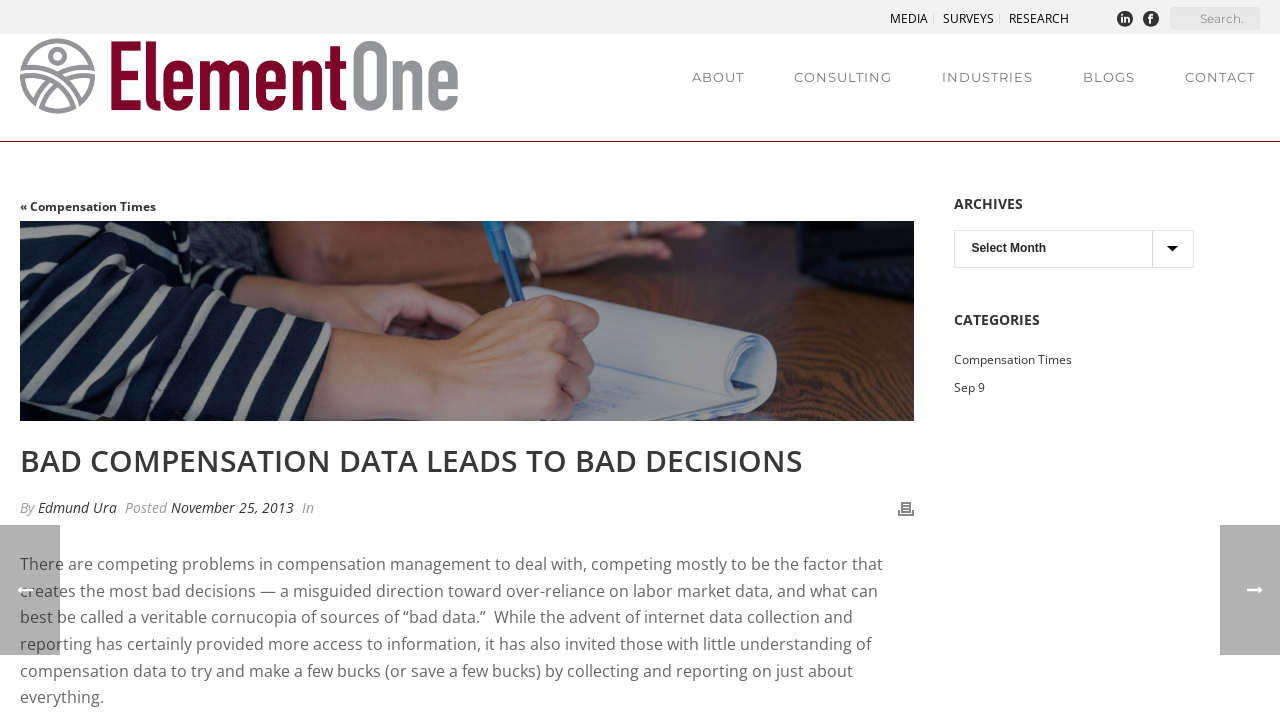Can you give a detailed response to the following question using the information from the image? What is the main topic of this webpage?

Based on the webpage content, especially the heading 'BAD COMPENSATION DATA LEADS TO BAD DECISIONS' and the text 'There are competing problems in compensation management to deal with...', it is clear that the main topic of this webpage is compensation management.